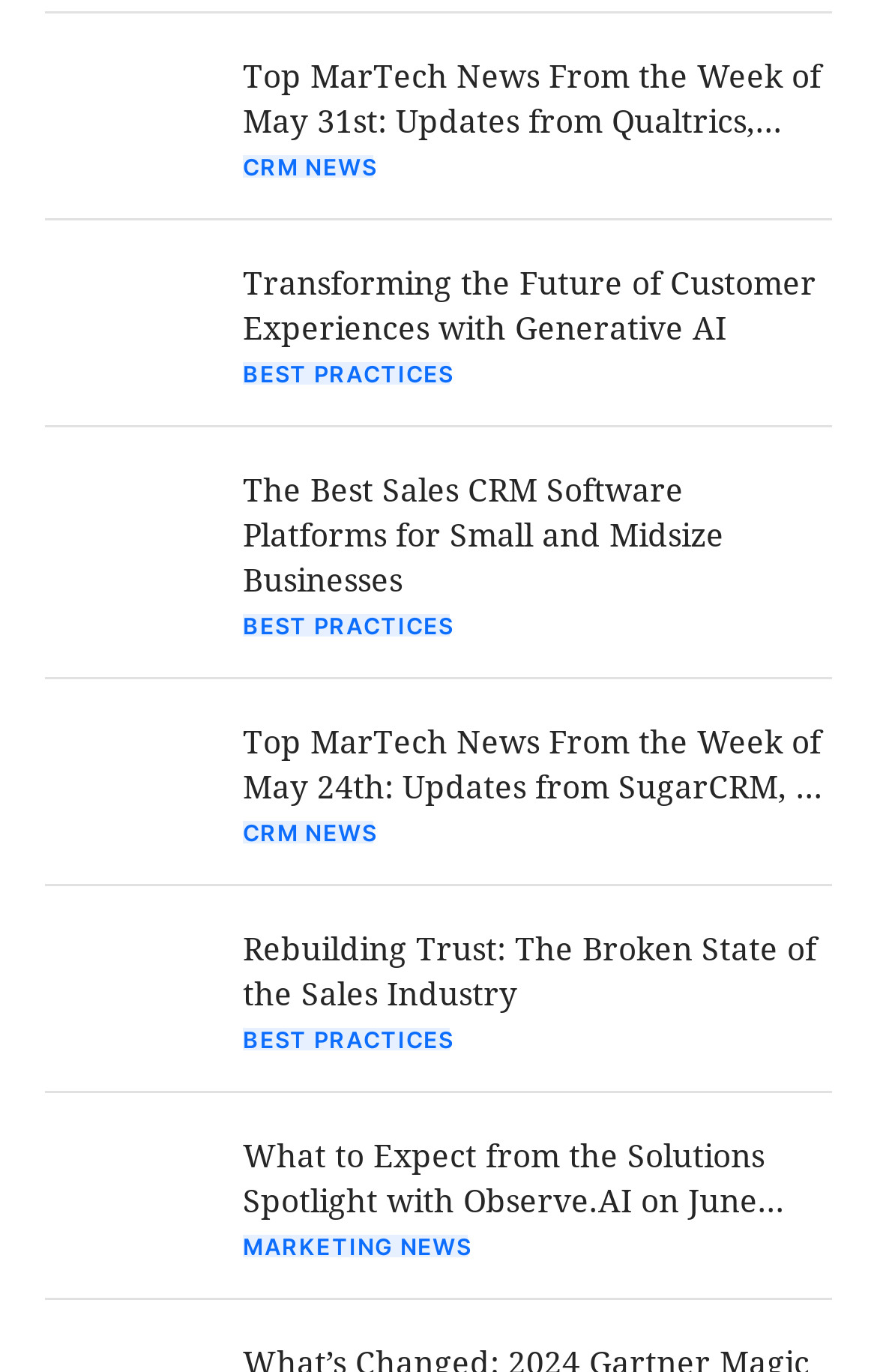Highlight the bounding box coordinates of the element that should be clicked to carry out the following instruction: "Discover Solutions Spotlight with Observe.AI". The coordinates must be given as four float numbers ranging from 0 to 1, i.e., [left, top, right, bottom].

[0.051, 0.831, 0.244, 0.913]